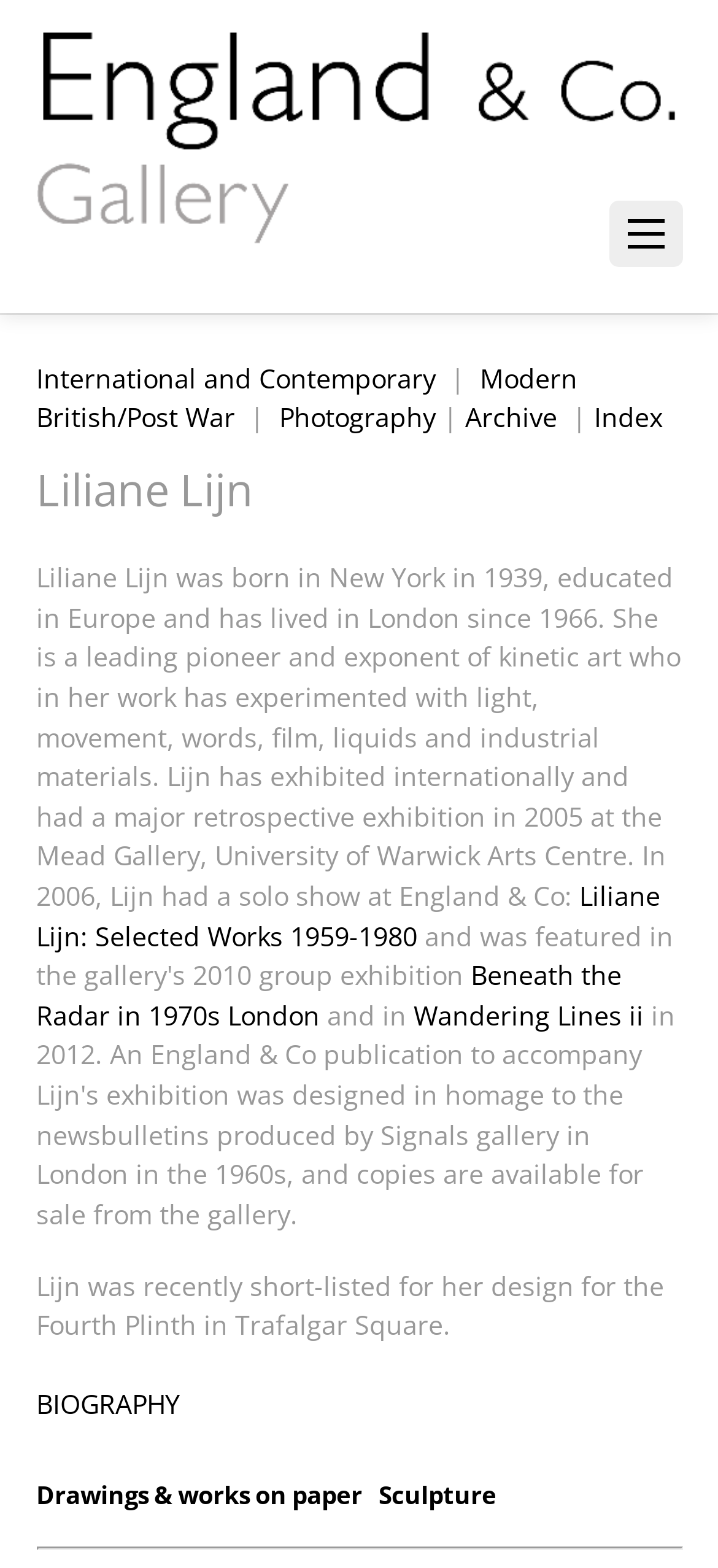Determine the bounding box coordinates of the UI element that matches the following description: "Modern British/Post War". The coordinates should be four float numbers between 0 and 1 in the format [left, top, right, bottom].

[0.05, 0.23, 0.804, 0.277]